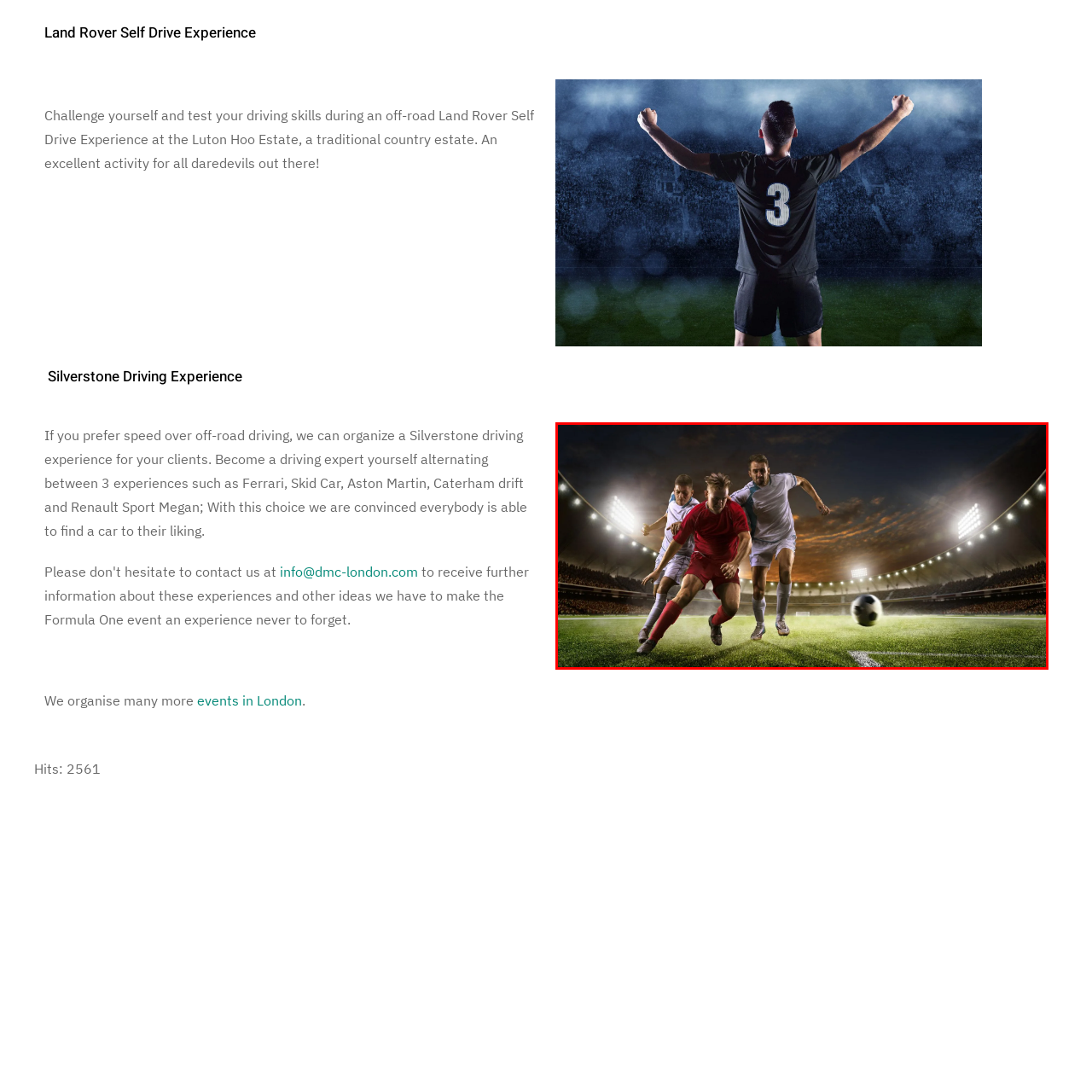Carefully analyze the image within the red boundary and describe it extensively.

The image captures an intense moment in a soccer match, with two players in white jerseys and one in a striking red jersey competing fiercely for the ball on a vibrant green field. The dramatic lighting from the stadium's floodlights enhances the atmosphere, casting elongated shadows on the grass. The players are depicted in dynamic poses, illustrating their urgency as they strive to regain possession or score. The background reveals a snowy sky transitioning into twilight, adding an emotional backdrop to the action. A soccer ball is prominently featured, rolling across the field, signifying the pivotal moment in this thrilling game.